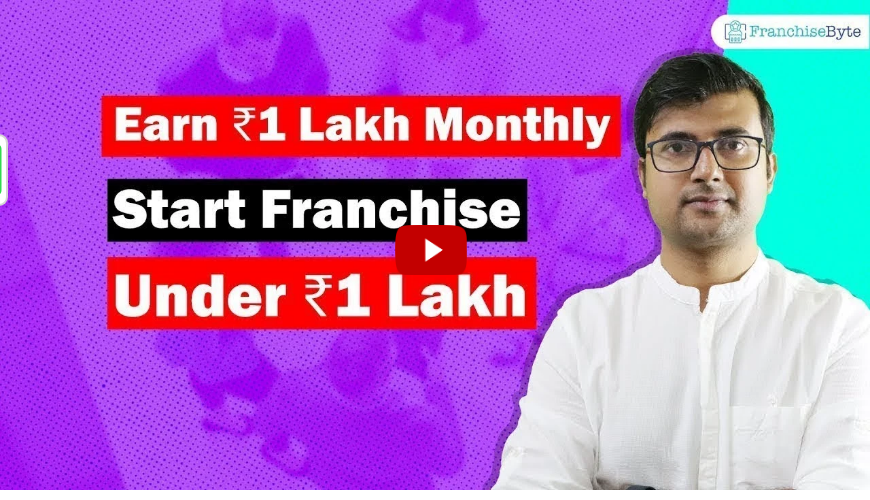Provide a one-word or short-phrase response to the question:
What is the purpose of the person in the foreground?

To offer guidance